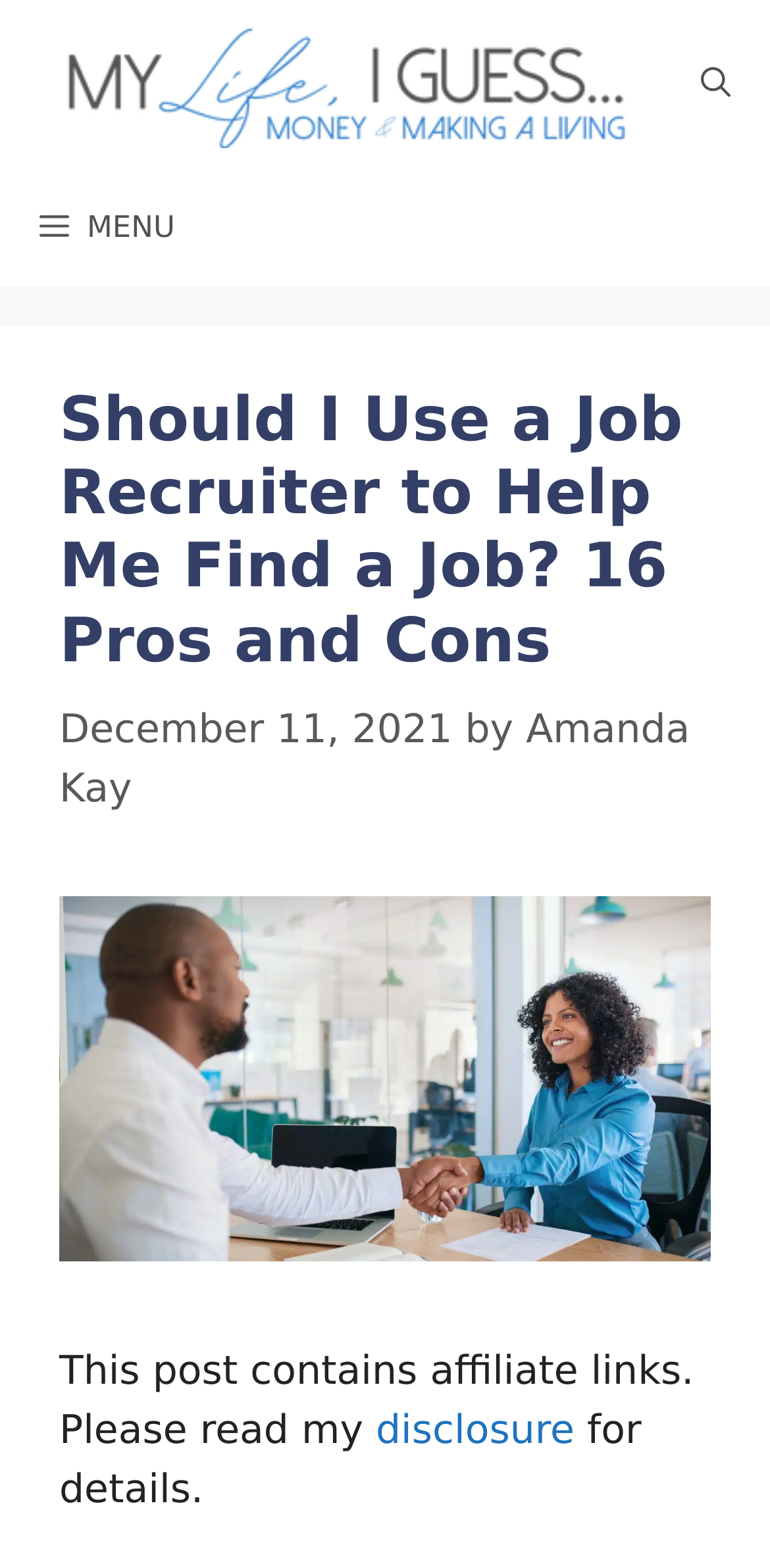Bounding box coordinates should be provided in the format (top-left x, top-left y, bottom-right x, bottom-right y) with all values between 0 and 1. Identify the bounding box for this UI element: aria-label="Open Search Bar"

[0.859, 0.016, 1.0, 0.091]